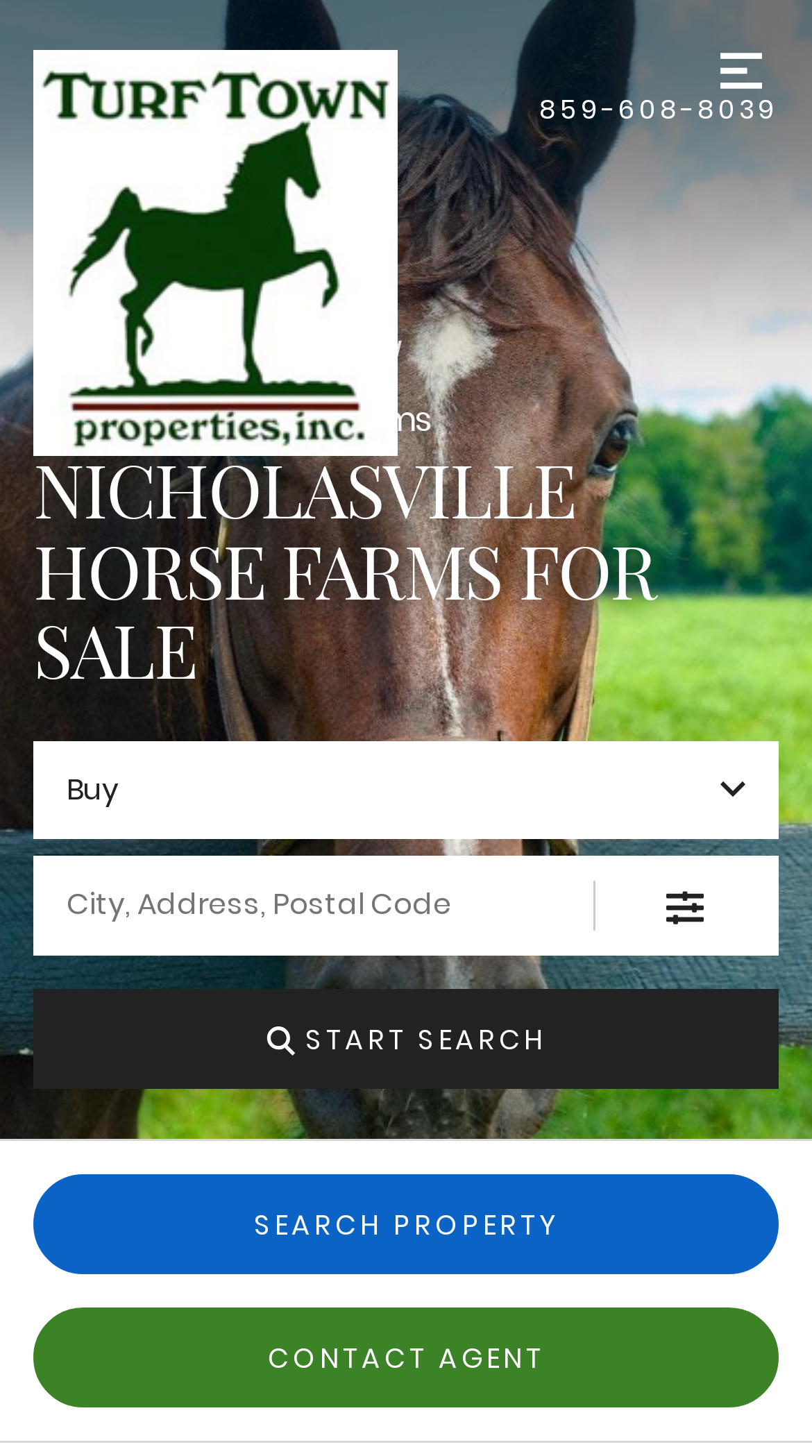Please find and give the text of the main heading on the webpage.

NICHOLASVILLE HORSE FARMS FOR SALE